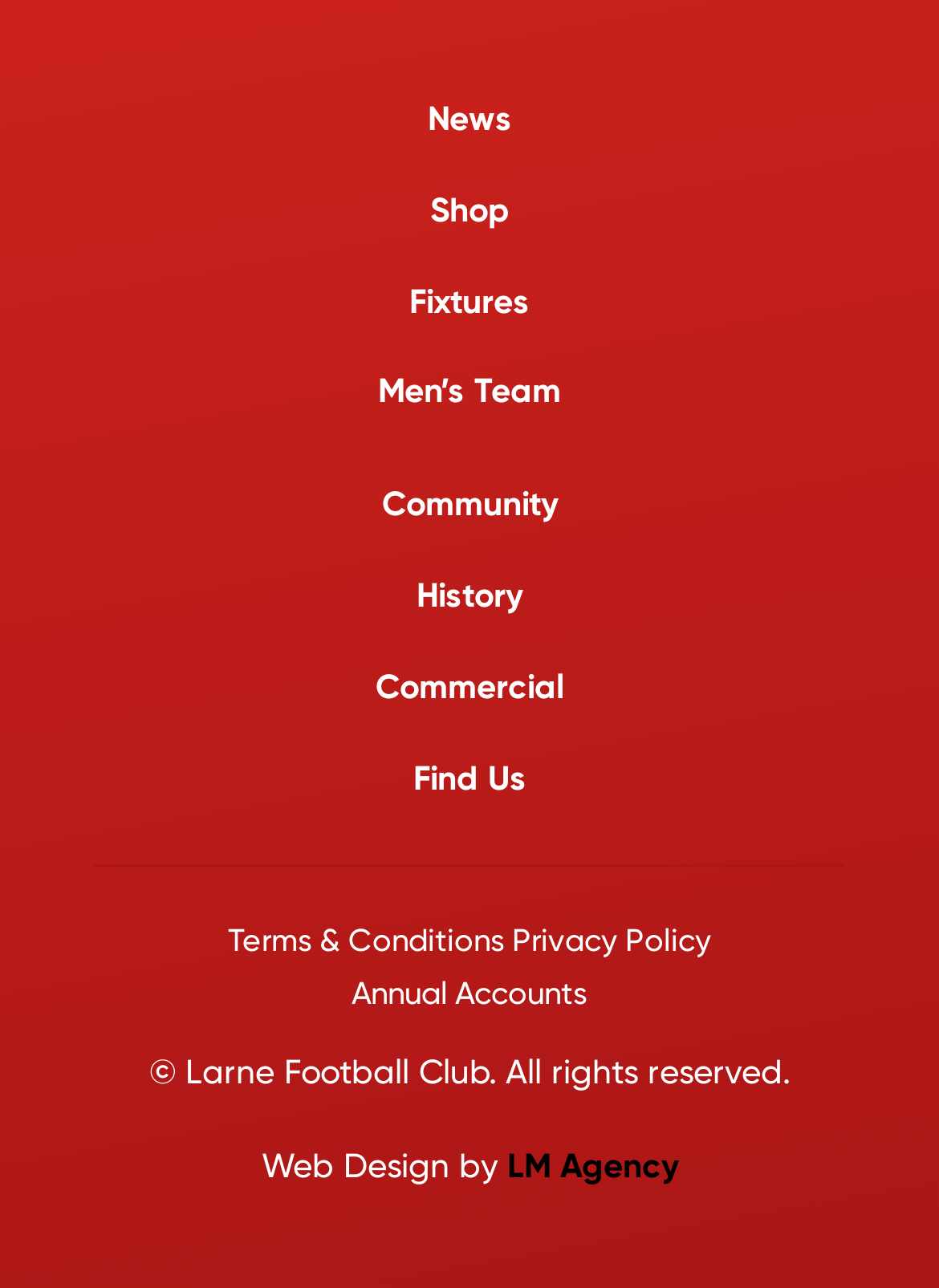Please specify the bounding box coordinates of the area that should be clicked to accomplish the following instruction: "learn about men’s team". The coordinates should consist of four float numbers between 0 and 1, i.e., [left, top, right, bottom].

[0.403, 0.289, 0.597, 0.32]